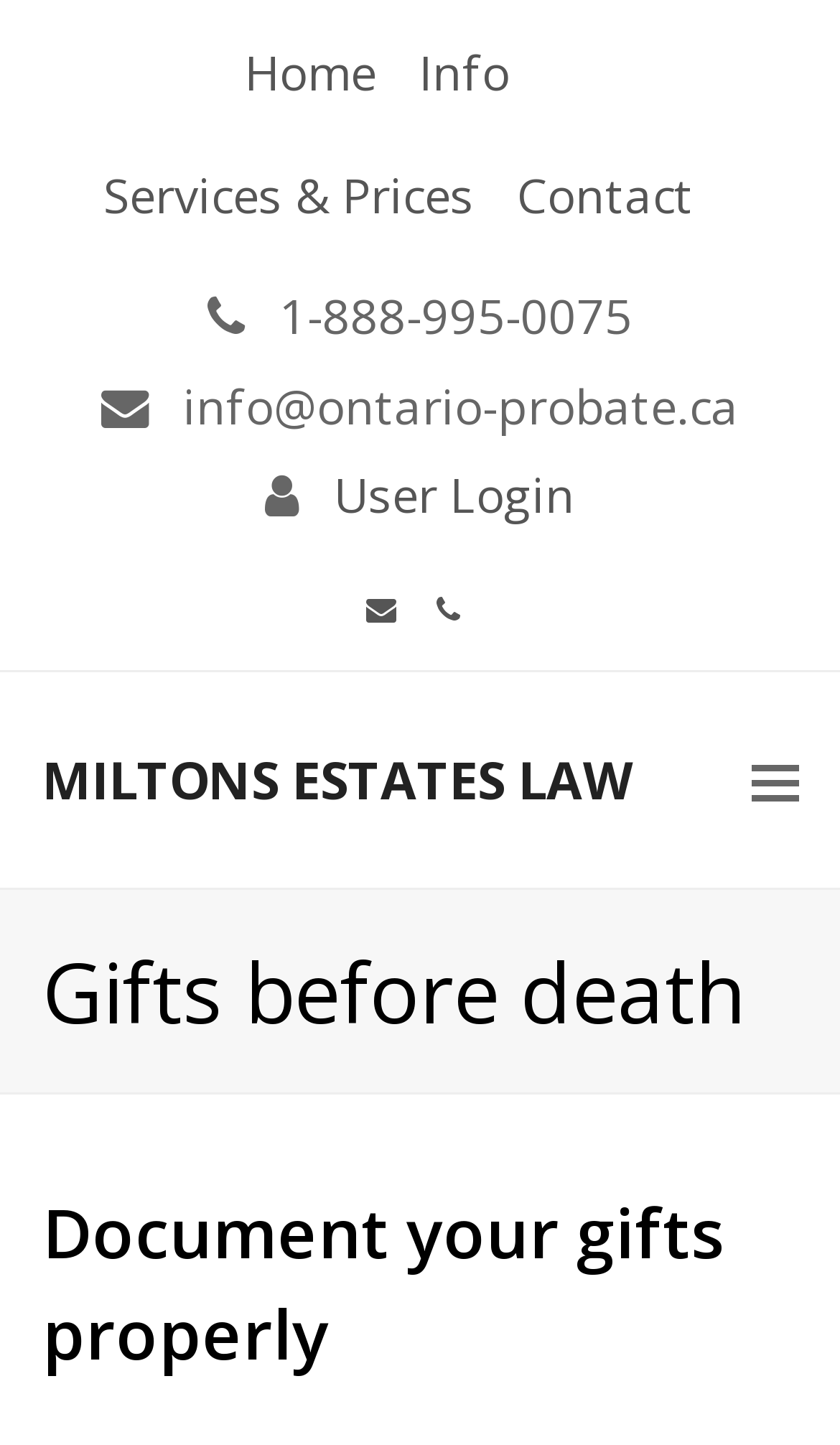Provide the bounding box coordinates for the specified HTML element described in this description: "Skip to search". The coordinates should be four float numbers ranging from 0 to 1, in the format [left, top, right, bottom].

None